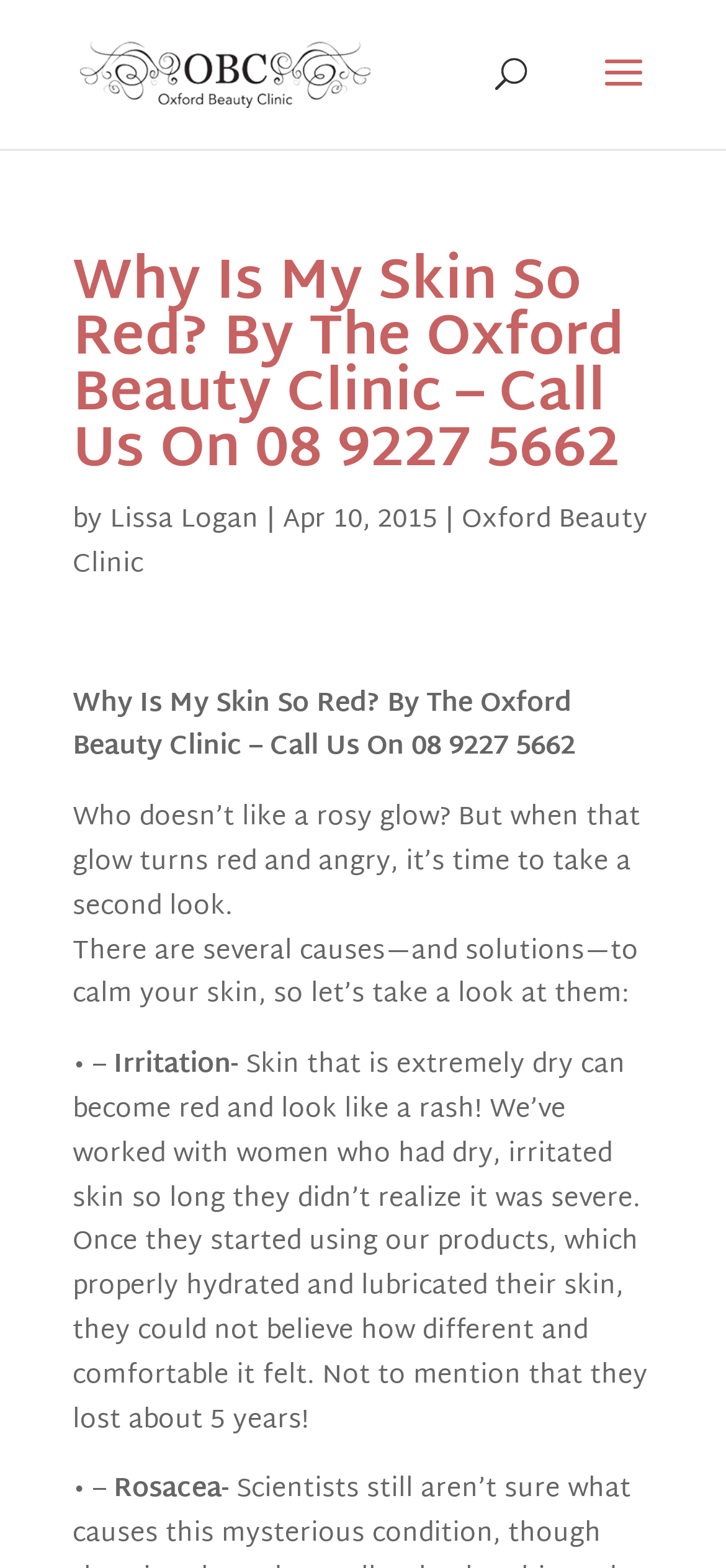What is the phone number to call?
Look at the image and respond with a one-word or short phrase answer.

08 9227 5662